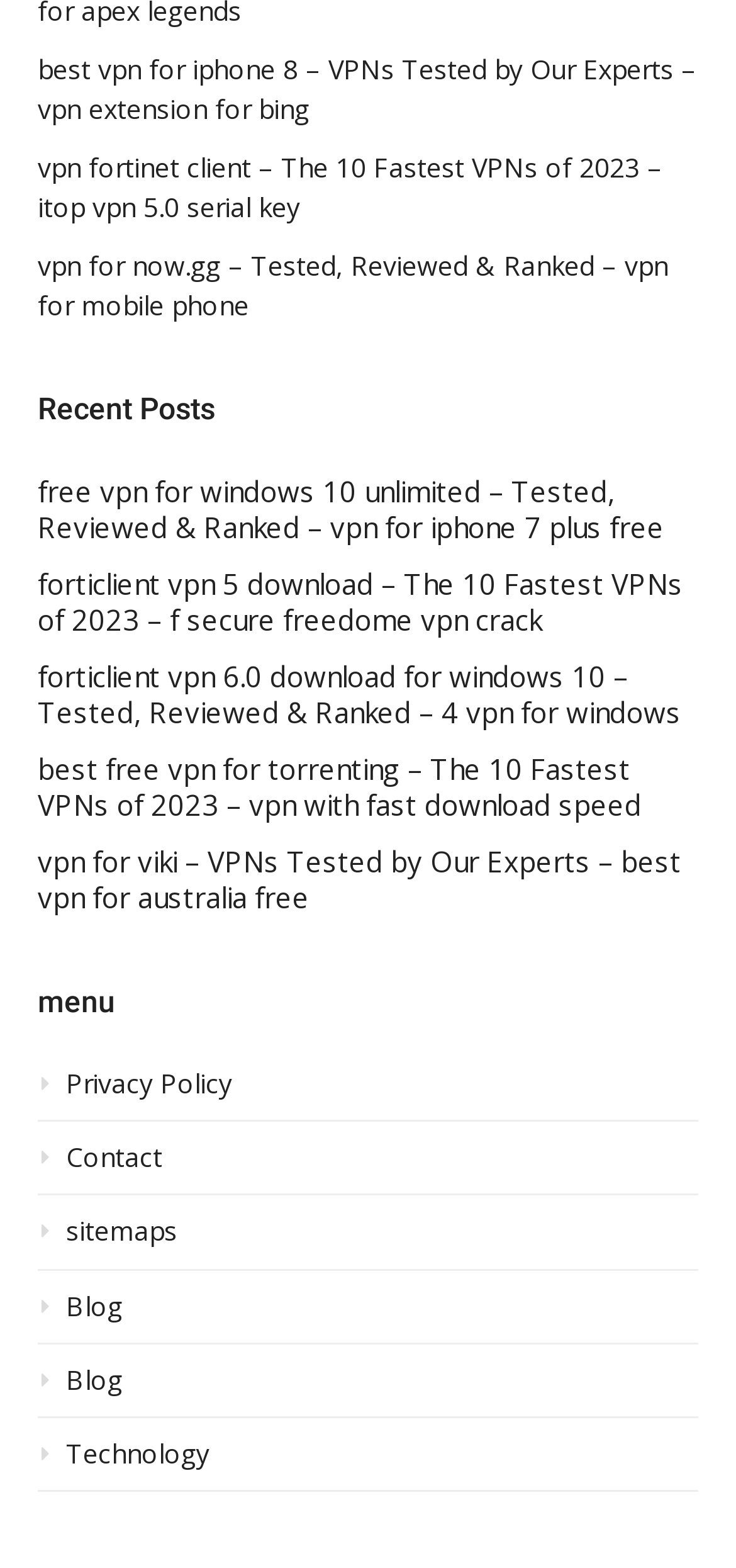Find the bounding box coordinates of the clickable area required to complete the following action: "Contact the website administrator".

[0.051, 0.728, 0.949, 0.763]